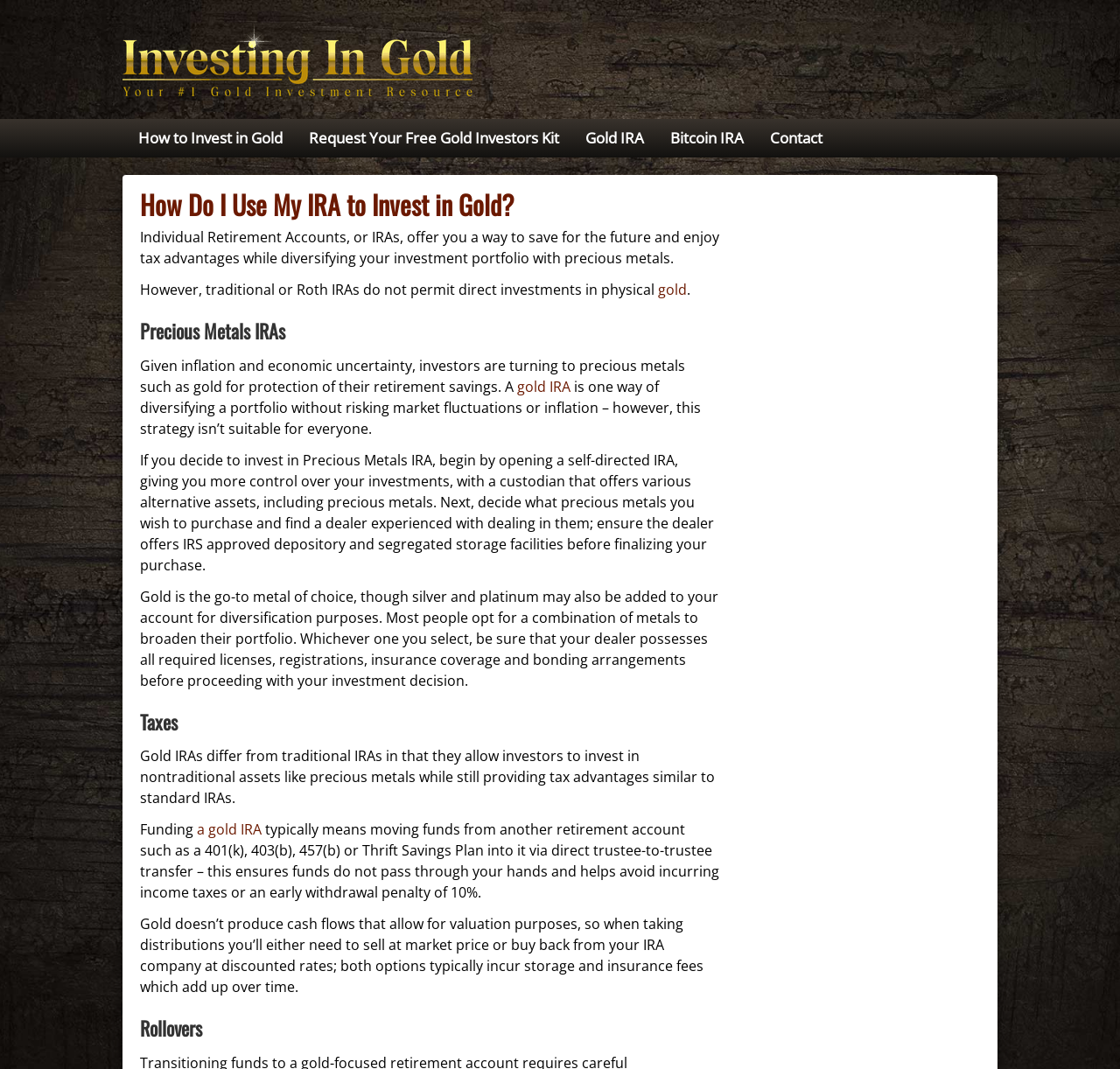Based on what you see in the screenshot, provide a thorough answer to this question: What is the benefit of a self-directed IRA?

The webpage mentions that a self-directed IRA gives investors more control over their investments, allowing them to invest in alternative assets such as precious metals, which may not be permitted in traditional IRAs.